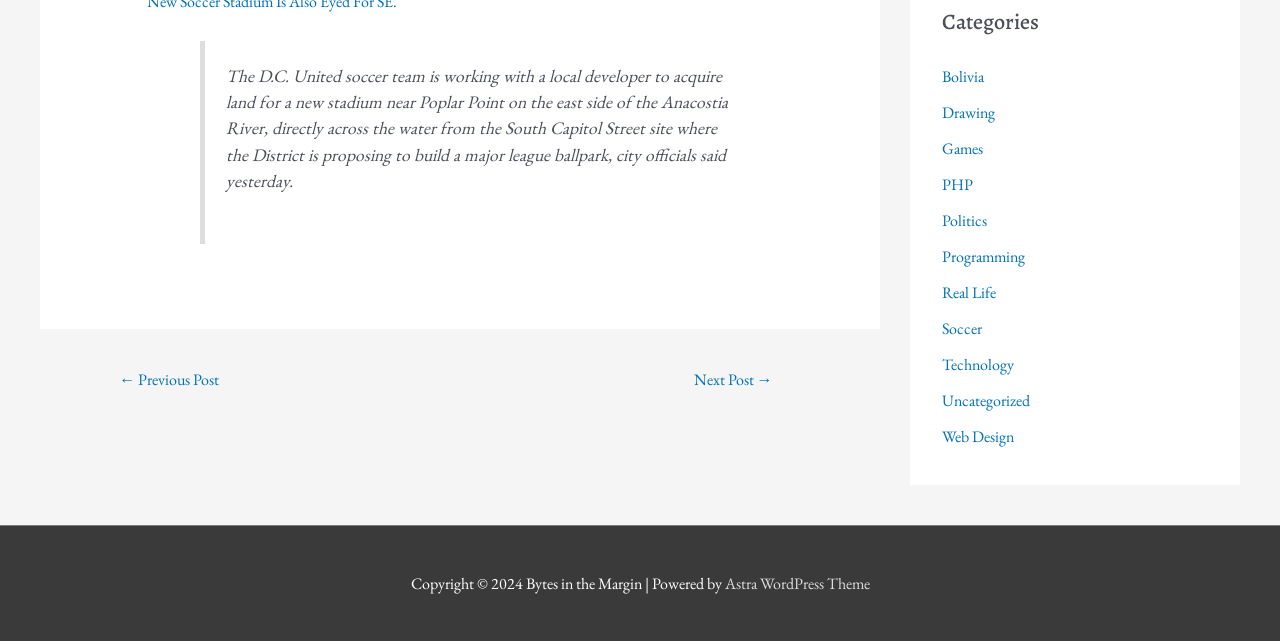Determine the bounding box coordinates of the UI element described by: "Web Design".

[0.736, 0.665, 0.792, 0.698]